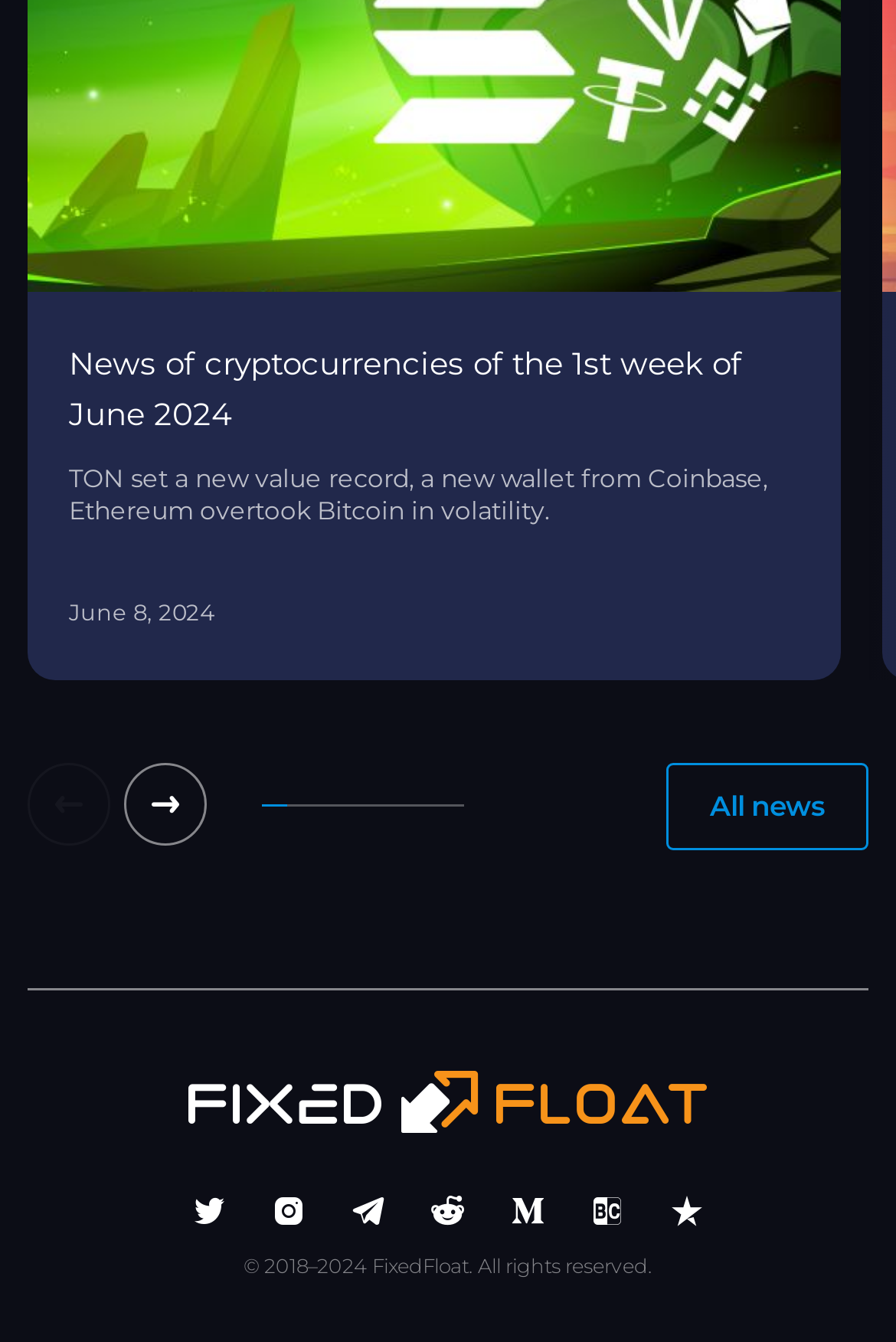Locate the bounding box coordinates of the clickable region necessary to complete the following instruction: "Click the next button". Provide the coordinates in the format of four float numbers between 0 and 1, i.e., [left, top, right, bottom].

[0.138, 0.568, 0.231, 0.629]